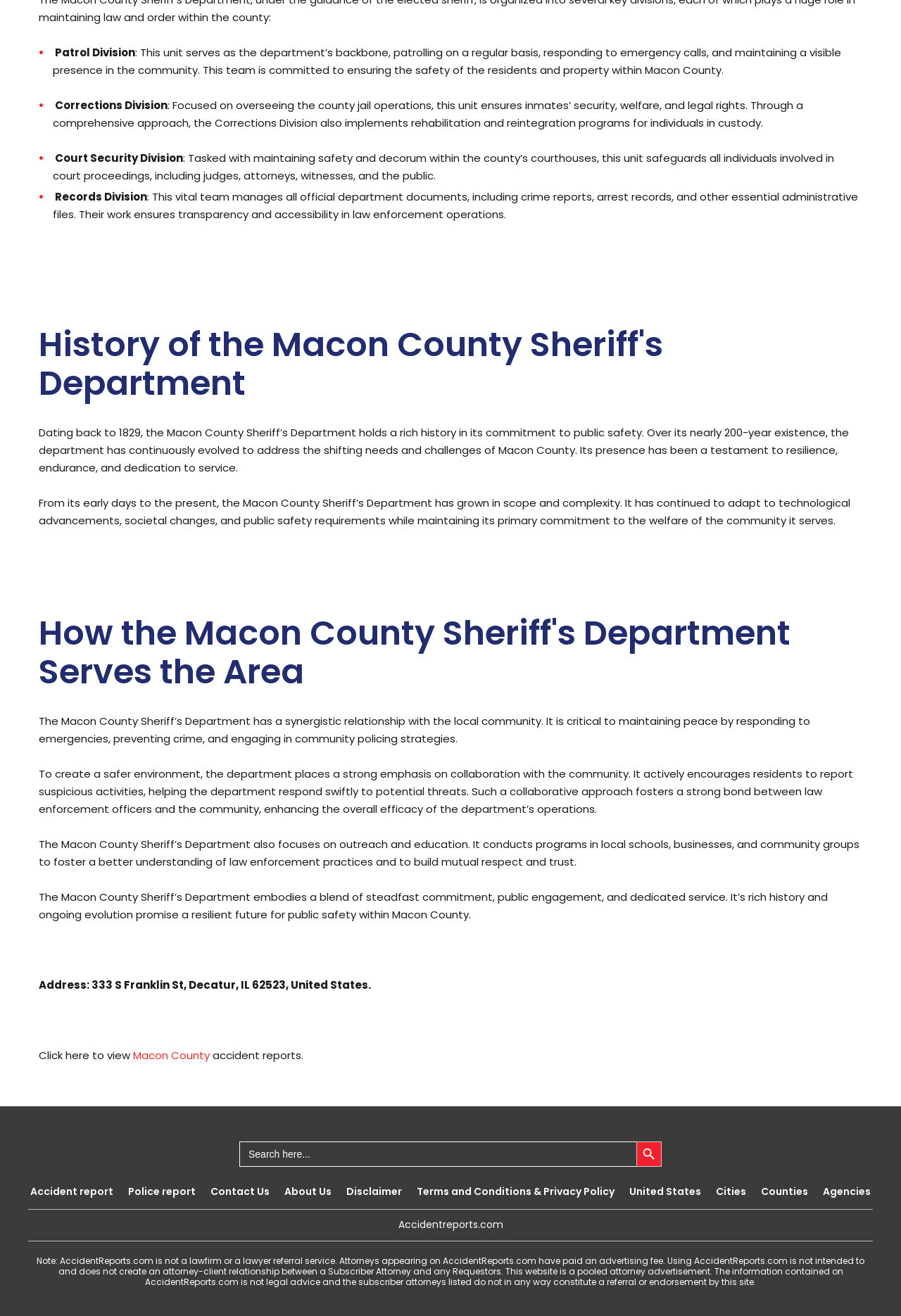Use a single word or phrase to answer the question:
What is the main function of the Patrol Division?

Patrolling and responding to emergency calls